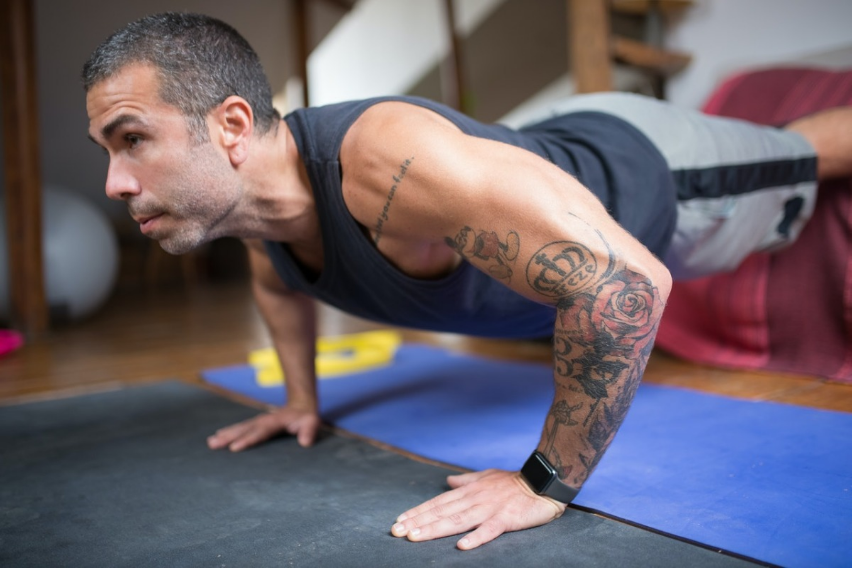Where is the man exercising?
Carefully analyze the image and provide a thorough answer to the question.

The background of the image subtly features a cozy indoor setting, reinforcing the notion that the man is adapting to new routines from home, prioritizing his physical well-being in the comfort of his own space.